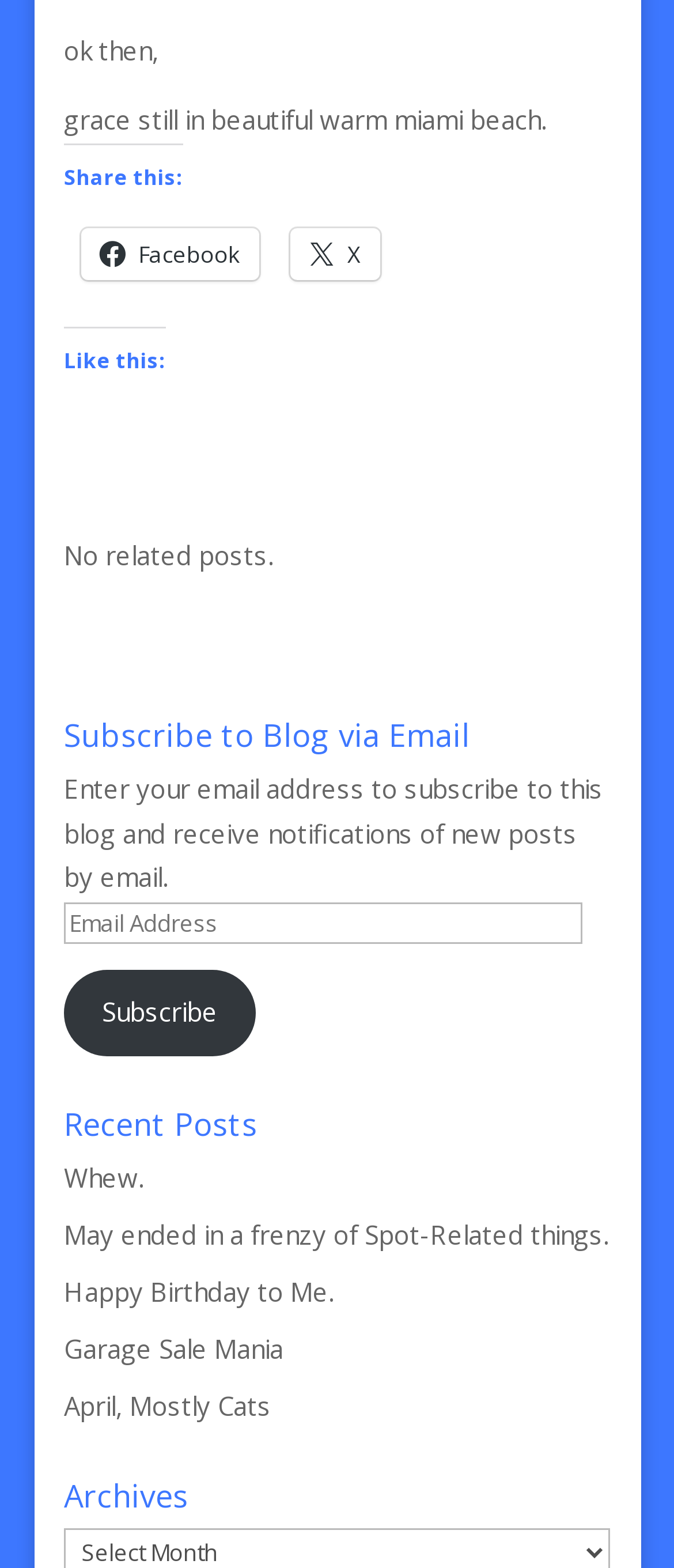Locate the UI element described by Happy Birthday to Me. and provide its bounding box coordinates. Use the format (top-left x, top-left y, bottom-right x, bottom-right y) with all values as floating point numbers between 0 and 1.

[0.095, 0.812, 0.495, 0.834]